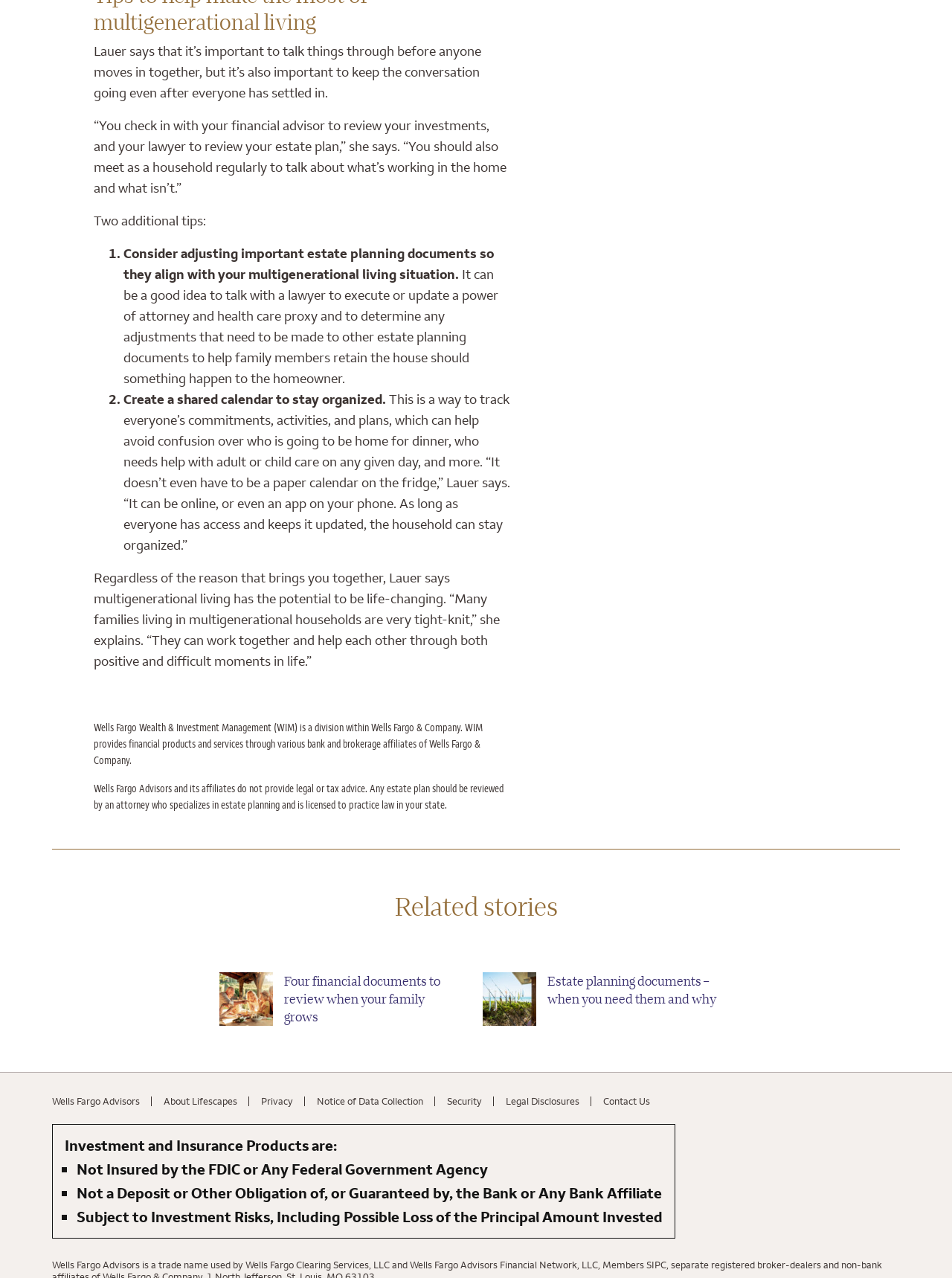Pinpoint the bounding box coordinates for the area that should be clicked to perform the following instruction: "Click on 'Wells Fargo Advisors'".

[0.042, 0.858, 0.159, 0.866]